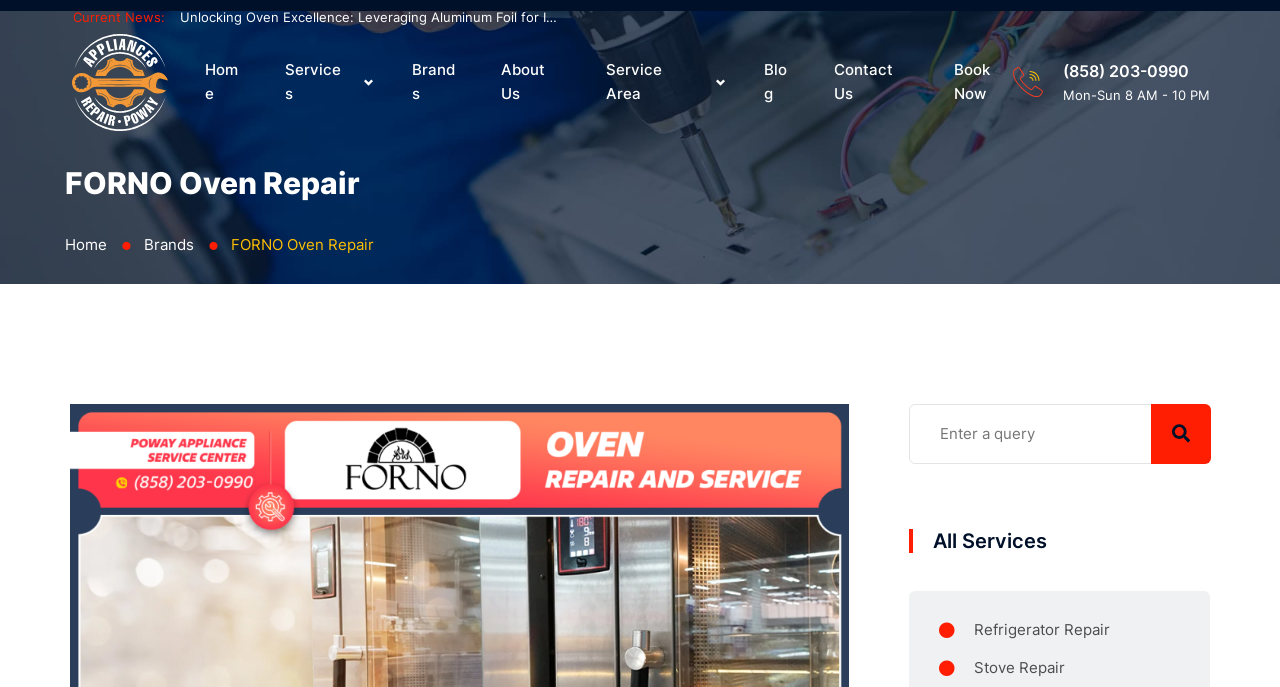Return the bounding box coordinates of the UI element that corresponds to this description: "Stove Repair". The coordinates must be given as four float numbers in the range of 0 and 1, [left, top, right, bottom].

[0.734, 0.944, 0.922, 0.999]